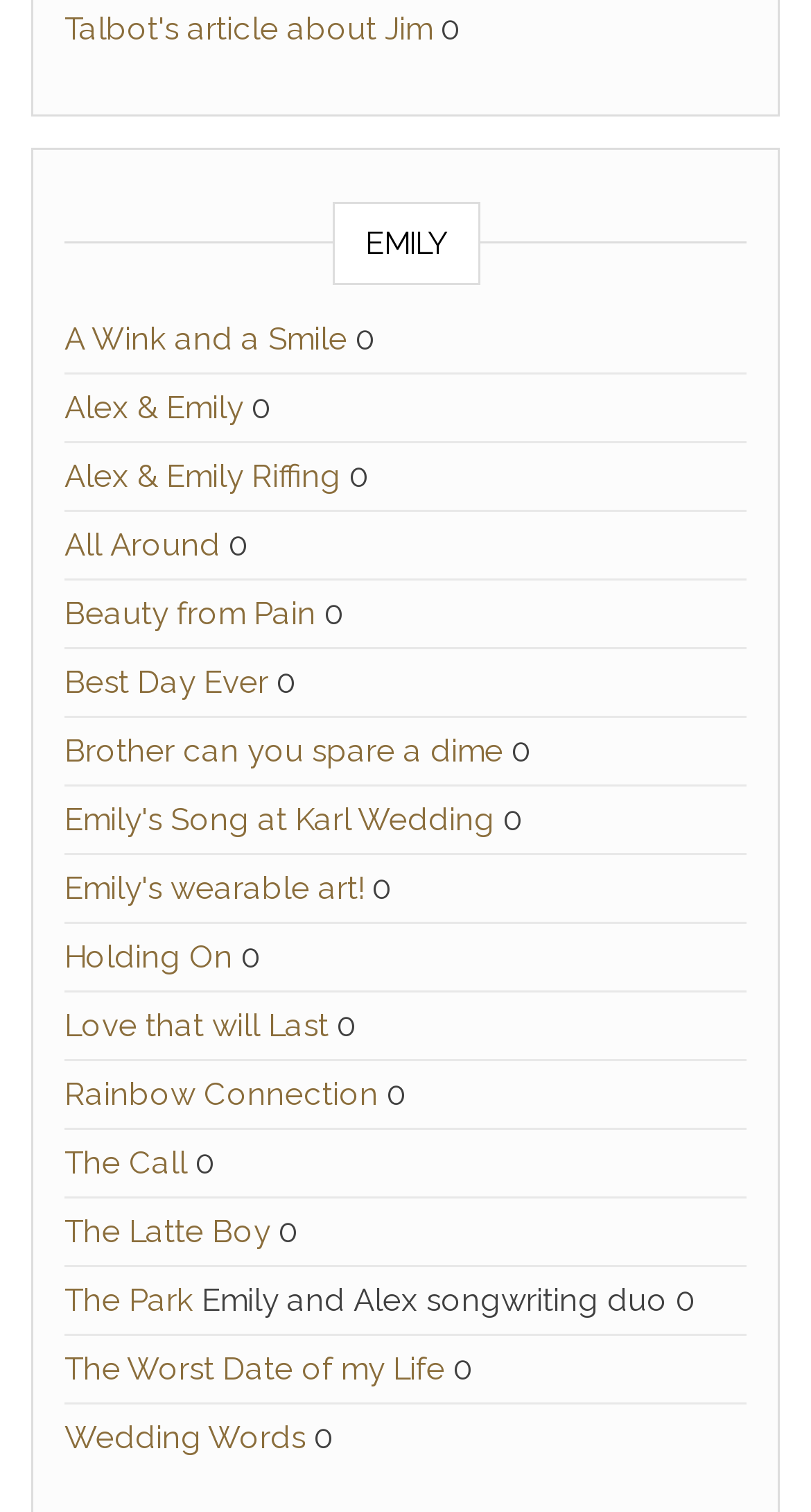Locate the bounding box coordinates of the clickable area needed to fulfill the instruction: "Check out the page about Emily and Alex songwriting duo".

[0.238, 0.848, 0.856, 0.873]